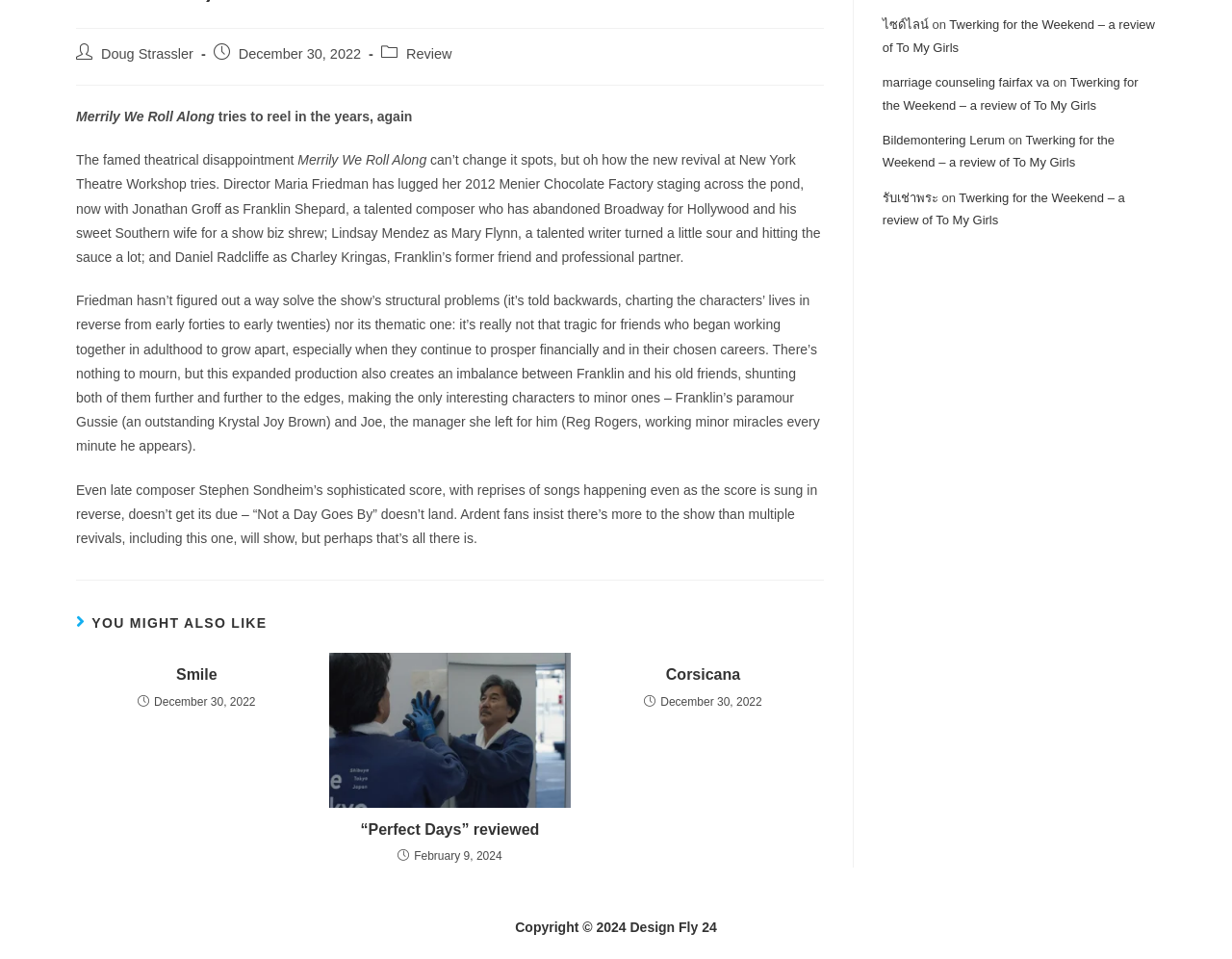From the element description “Perfect Days” reviewed, predict the bounding box coordinates of the UI element. The coordinates must be specified in the format (top-left x, top-left y, bottom-right x, bottom-right y) and should be within the 0 to 1 range.

[0.277, 0.854, 0.454, 0.877]